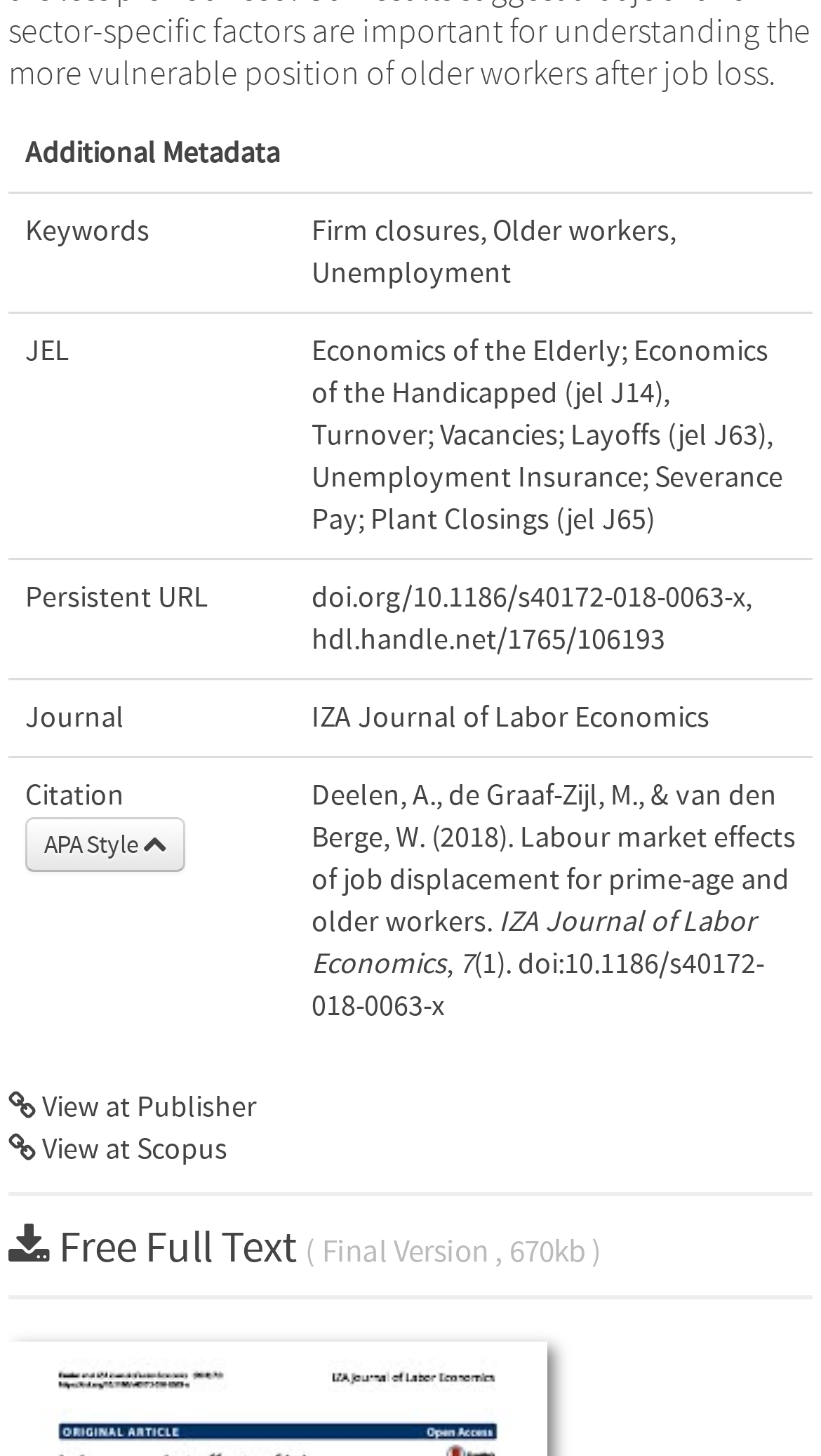Locate the bounding box coordinates for the element described below: "doi.org/10.1186/s40172-018-0063-x". The coordinates must be four float values between 0 and 1, formatted as [left, top, right, bottom].

[0.379, 0.4, 0.908, 0.423]